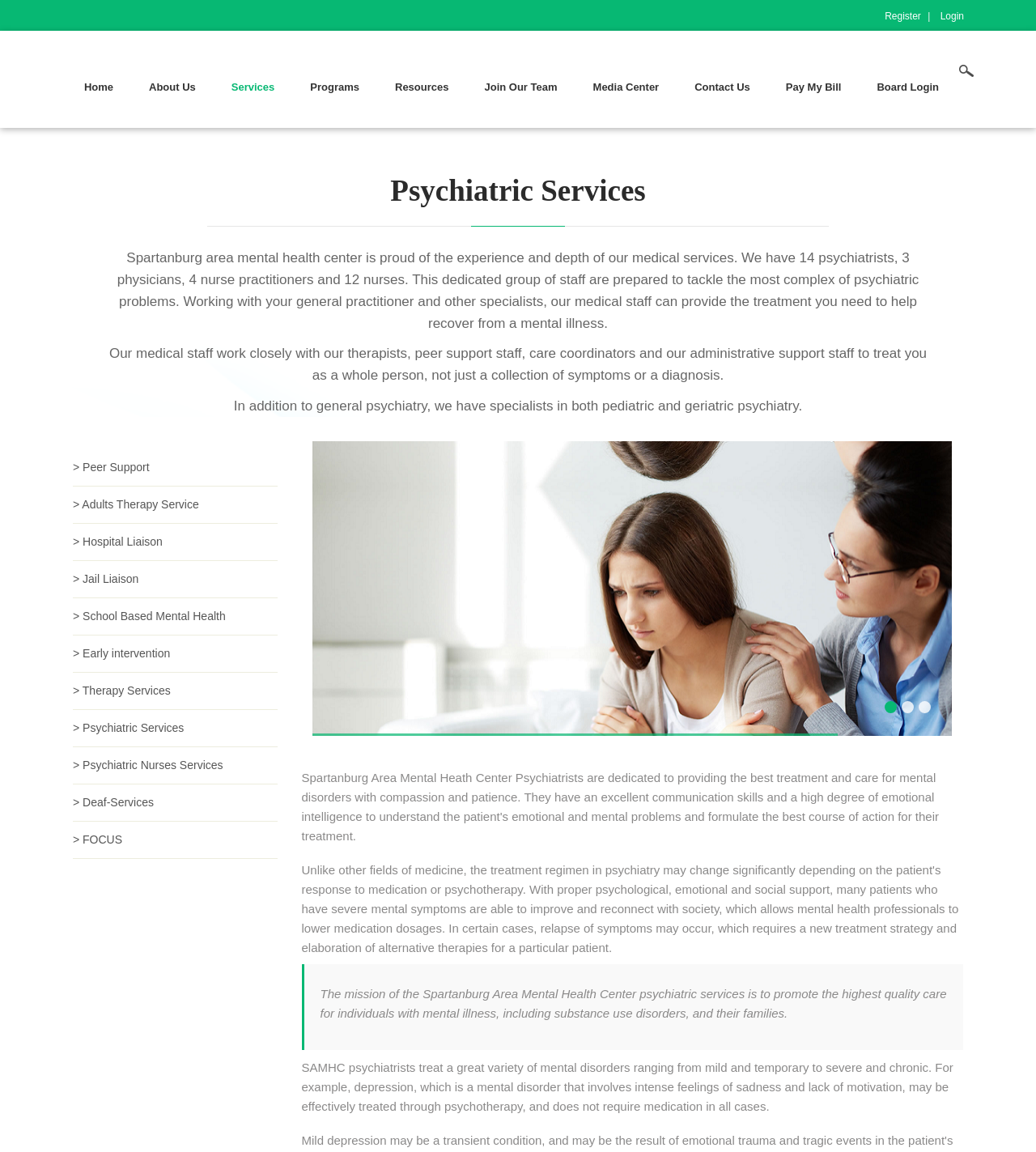Write an exhaustive caption that covers the webpage's main aspects.

The webpage is about the Spartanburg Area Mental Health Center, specifically its psychiatric services. At the top, there is a header section with several links, including "Register", "Login", "Open Search", "Home", and a menu with options like "About Us", "Services", "Programs", "Resources", and more. 

Below the header, there is a main heading that reads "Psychiatric Services". The page then describes the medical services offered by the center, stating that they have a team of 14 psychiatrists, 3 physicians, 4 nurse practitioners, and 12 nurses who work together to provide comprehensive care. 

The text explains that the medical staff collaborate with therapists, peer support staff, care coordinators, and administrative support staff to treat patients as whole individuals, not just their symptoms or diagnosis. Additionally, the center has specialists in pediatric and geriatric psychiatry.

There are several links on the left side of the page, organized in a vertical list, which provide more information on specific services, such as peer support, adult therapy, hospital liaison, and more. 

Further down the page, there is a mission statement for the psychiatric services, which aims to provide high-quality care for individuals with mental illness and their families. Finally, there is a paragraph that explains the types of mental disorders treated by the center's psychiatrists, including depression, which can be effectively treated through psychotherapy and may not require medication in all cases.